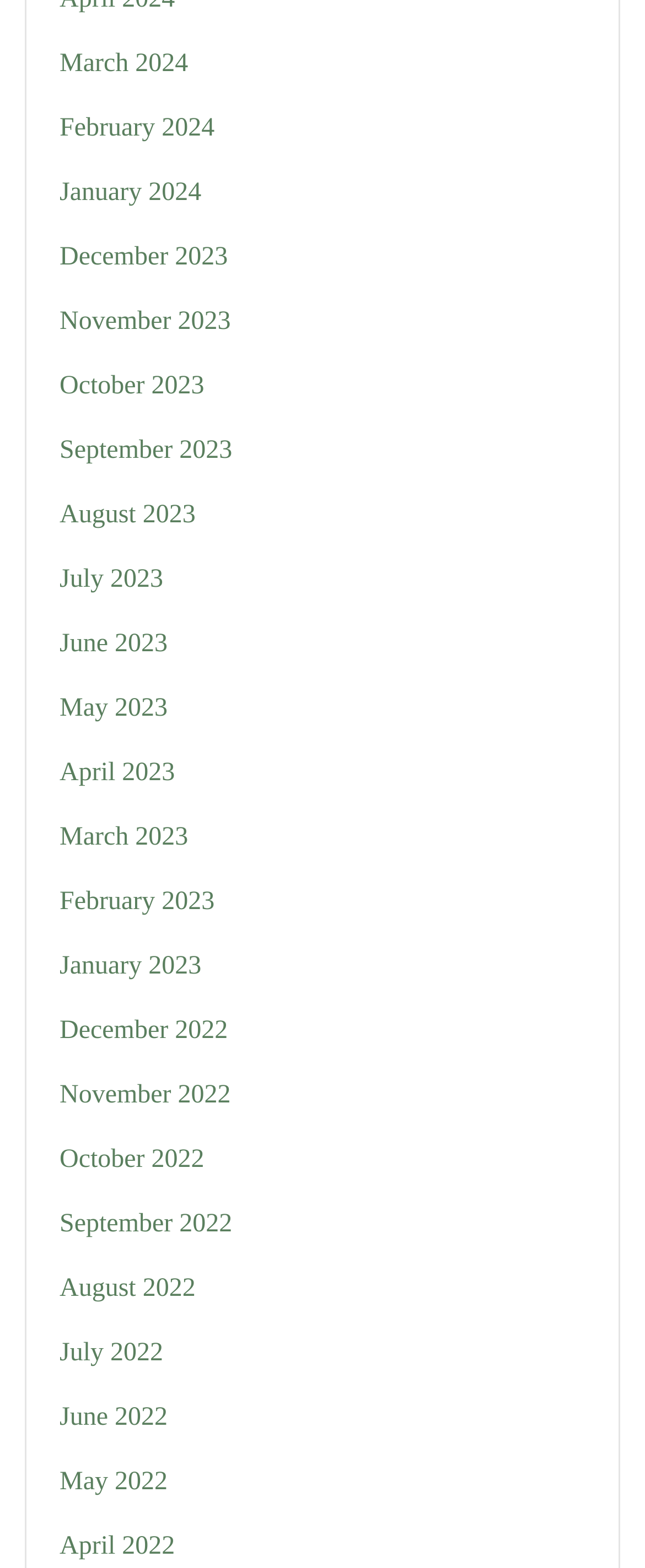Select the bounding box coordinates of the element I need to click to carry out the following instruction: "view March 2024".

[0.092, 0.032, 0.292, 0.049]